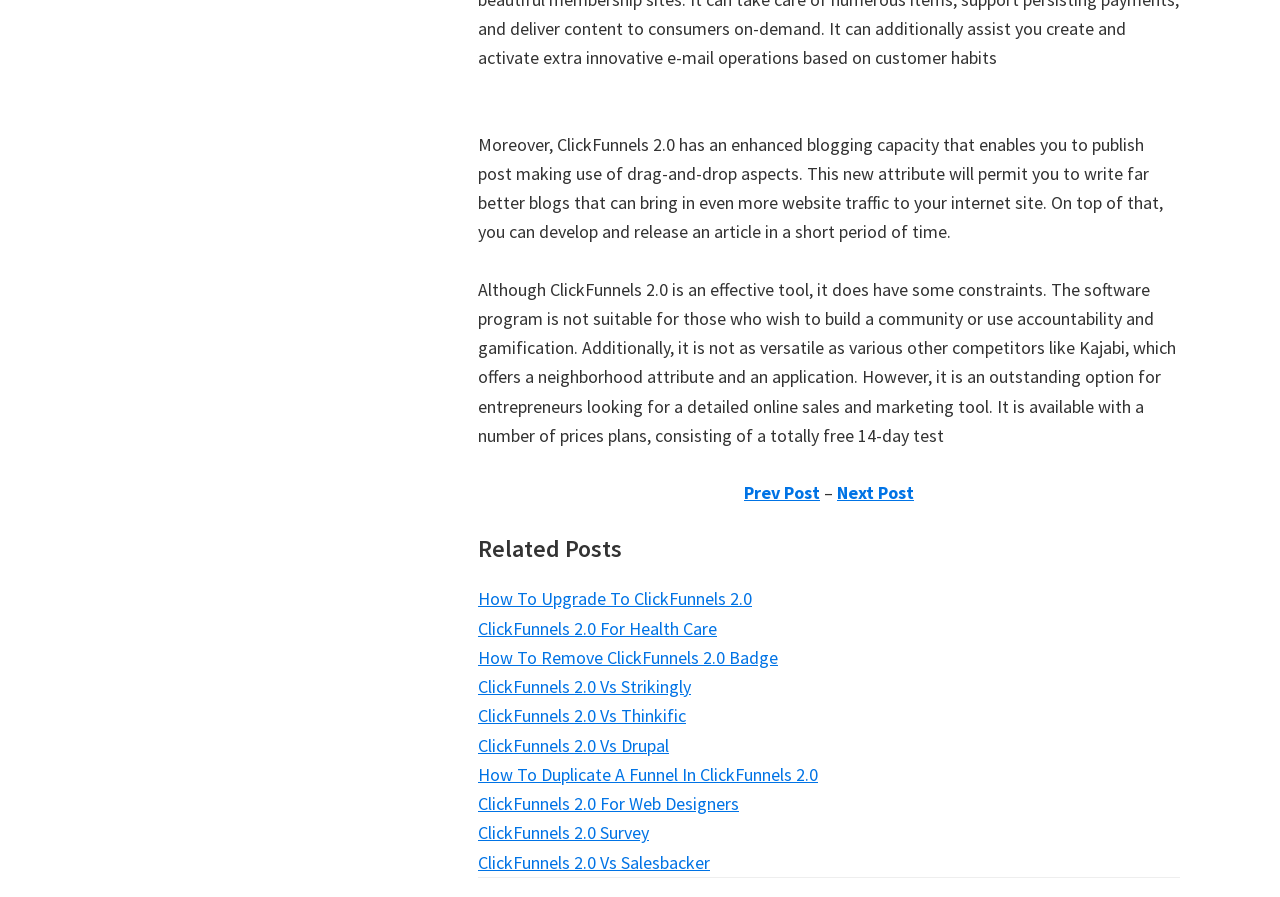Could you provide the bounding box coordinates for the portion of the screen to click to complete this instruction: "Click on 'Next Post'"?

[0.654, 0.536, 0.714, 0.562]